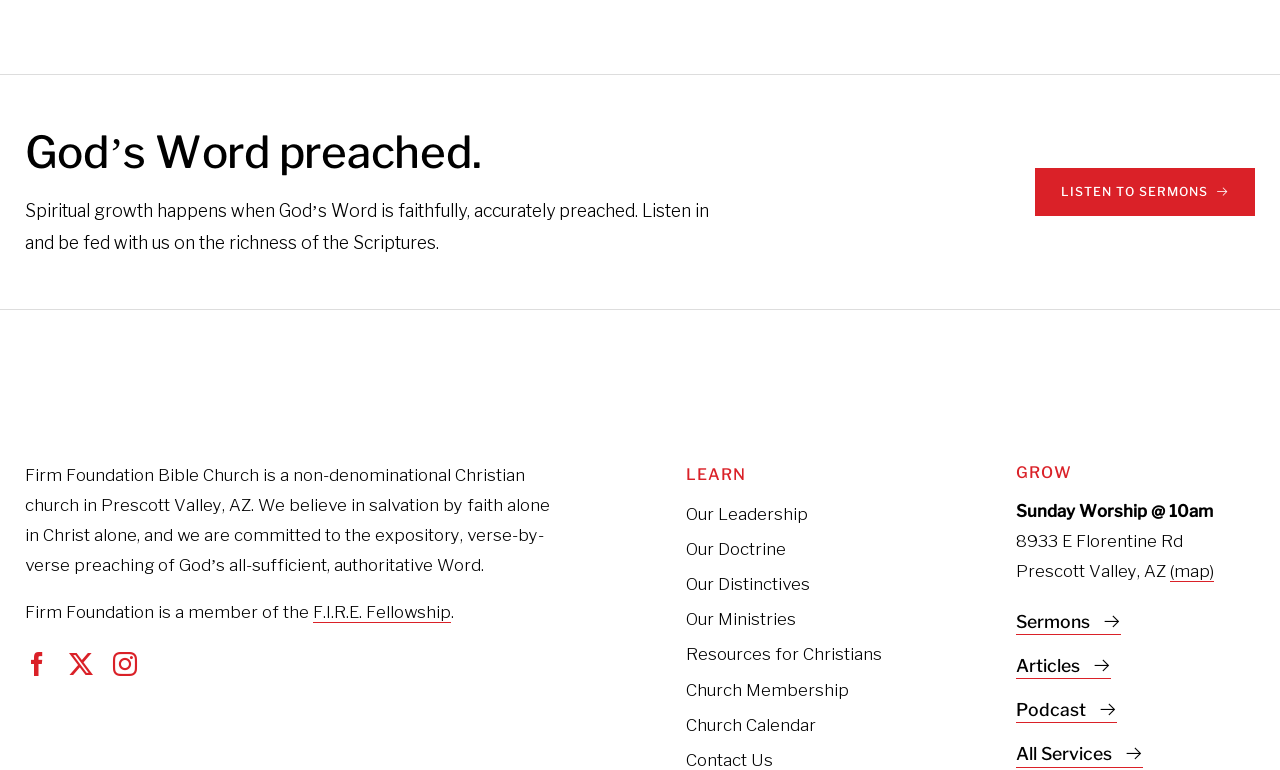Please reply with a single word or brief phrase to the question: 
What is the purpose of the church?

Spiritual growth